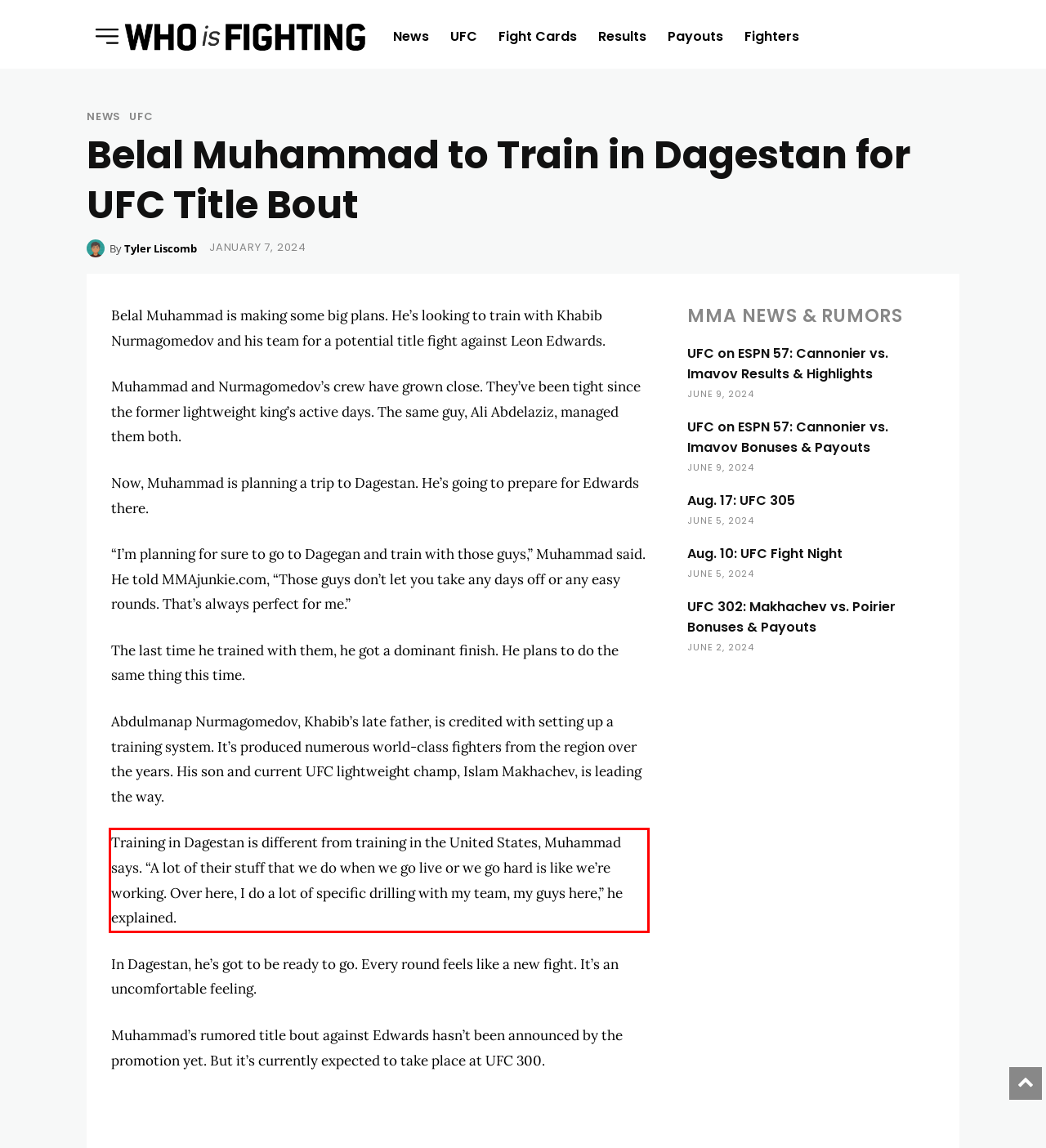You have a screenshot of a webpage, and there is a red bounding box around a UI element. Utilize OCR to extract the text within this red bounding box.

Training in Dagestan is different from training in the United States, Muhammad says. “A lot of their stuff that we do when we go live or we go hard is like we’re working. Over here, I do a lot of specific drilling with my team, my guys here,” he explained.